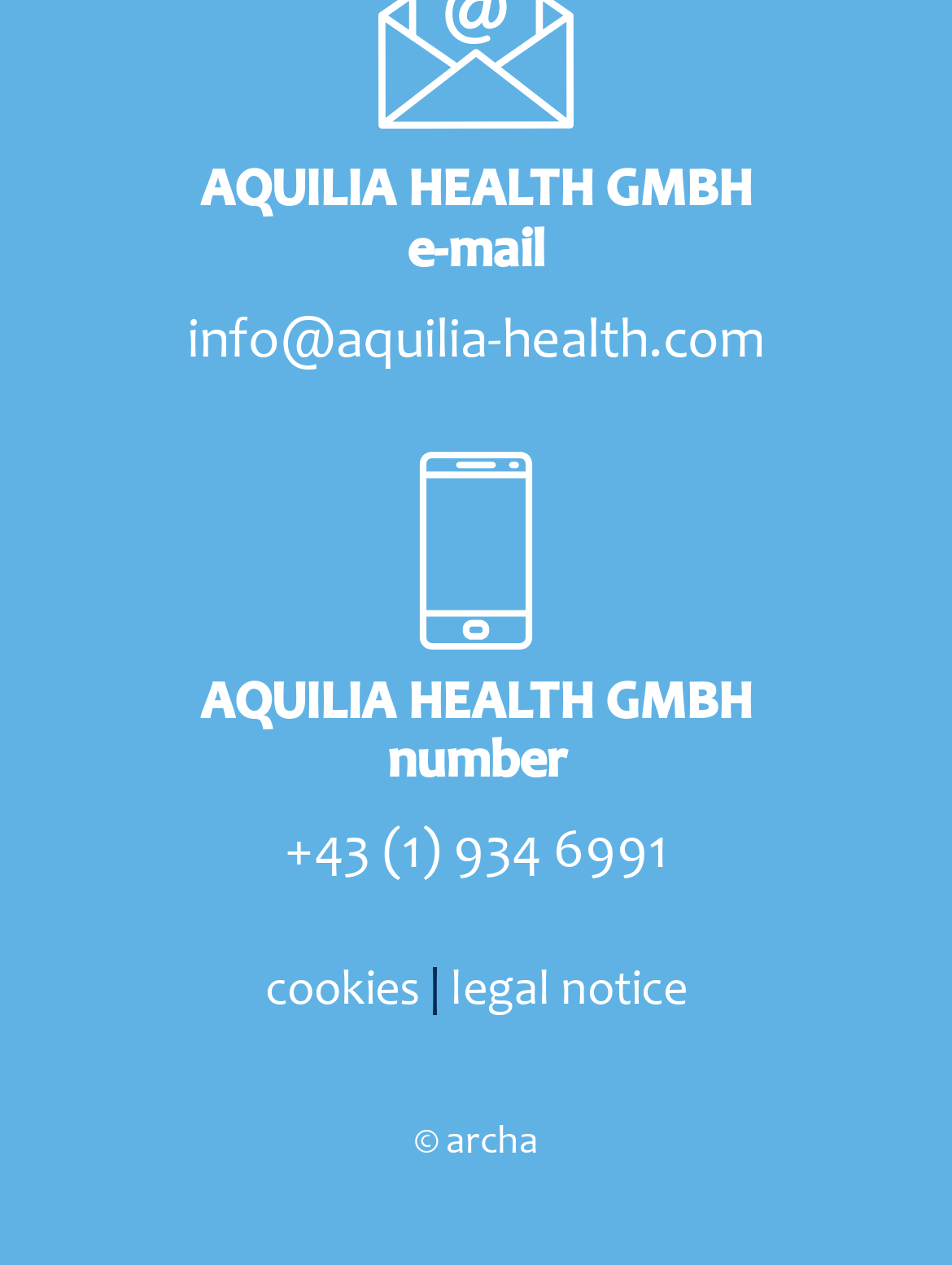What is the copyright information of the webpage?
Based on the screenshot, respond with a single word or phrase.

© archa